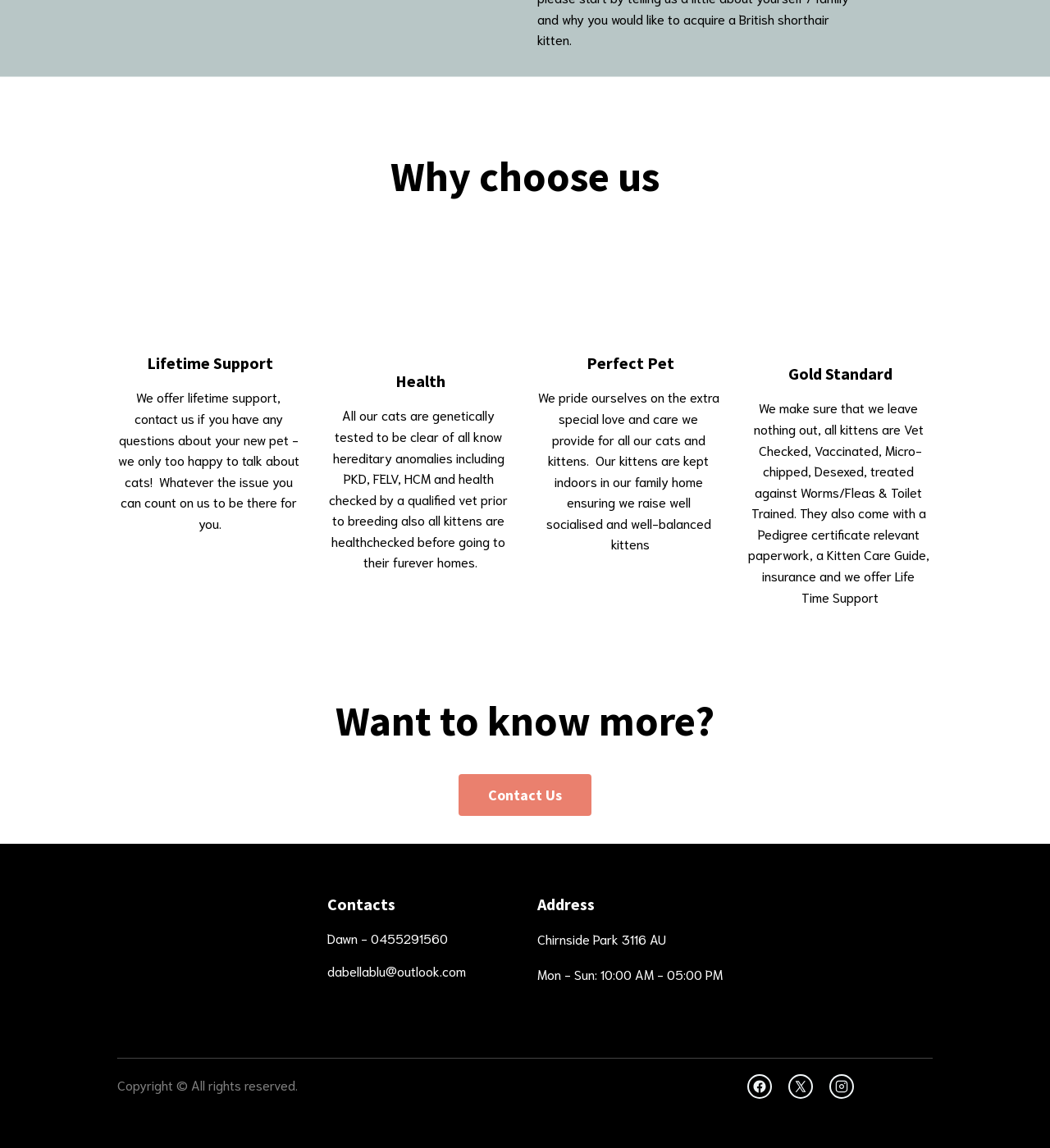With reference to the image, please provide a detailed answer to the following question: What health checks are performed on the kittens?

According to the 'Gold Standard' section, the kittens are Vet Checked, Vaccinated, Micro-chipped, Desexed, and treated against Worms/Fleas, in addition to being toilet trained.